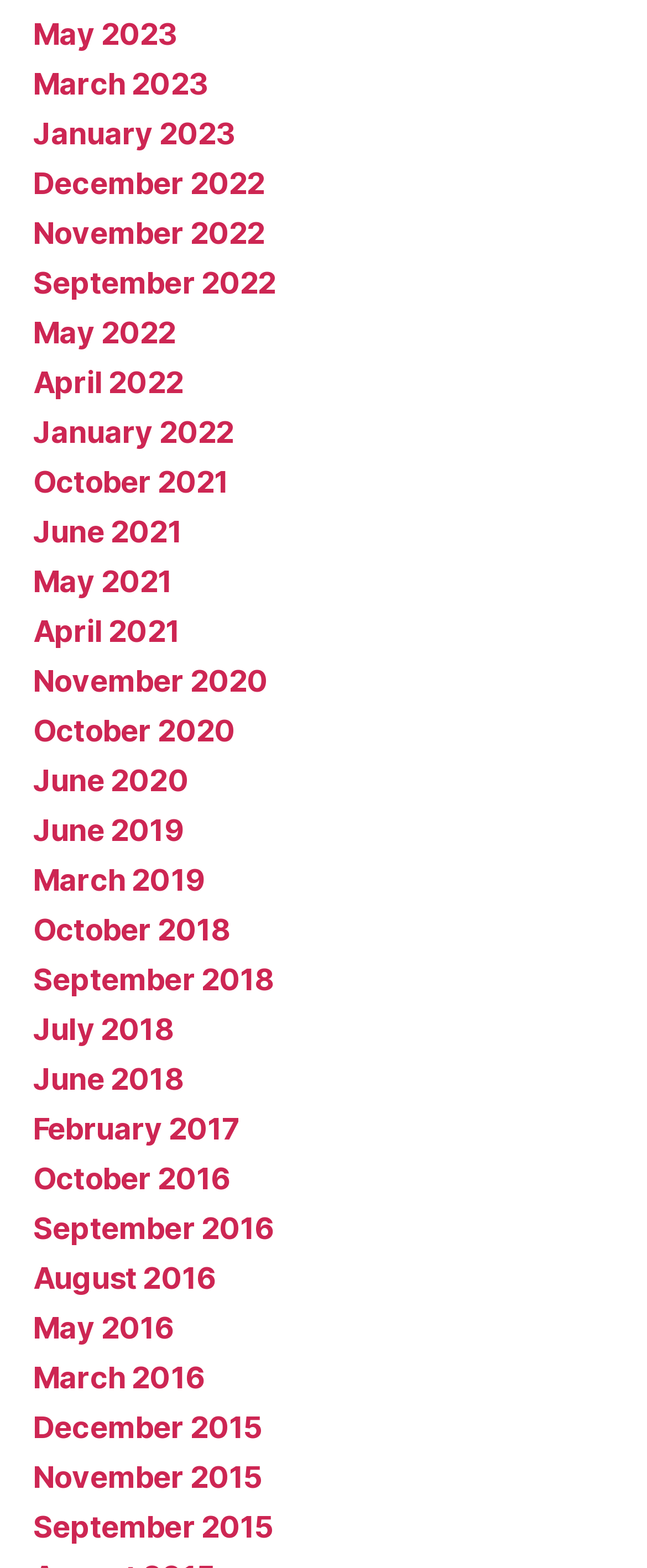Answer this question using a single word or a brief phrase:
How many links are available on this webpage?

490